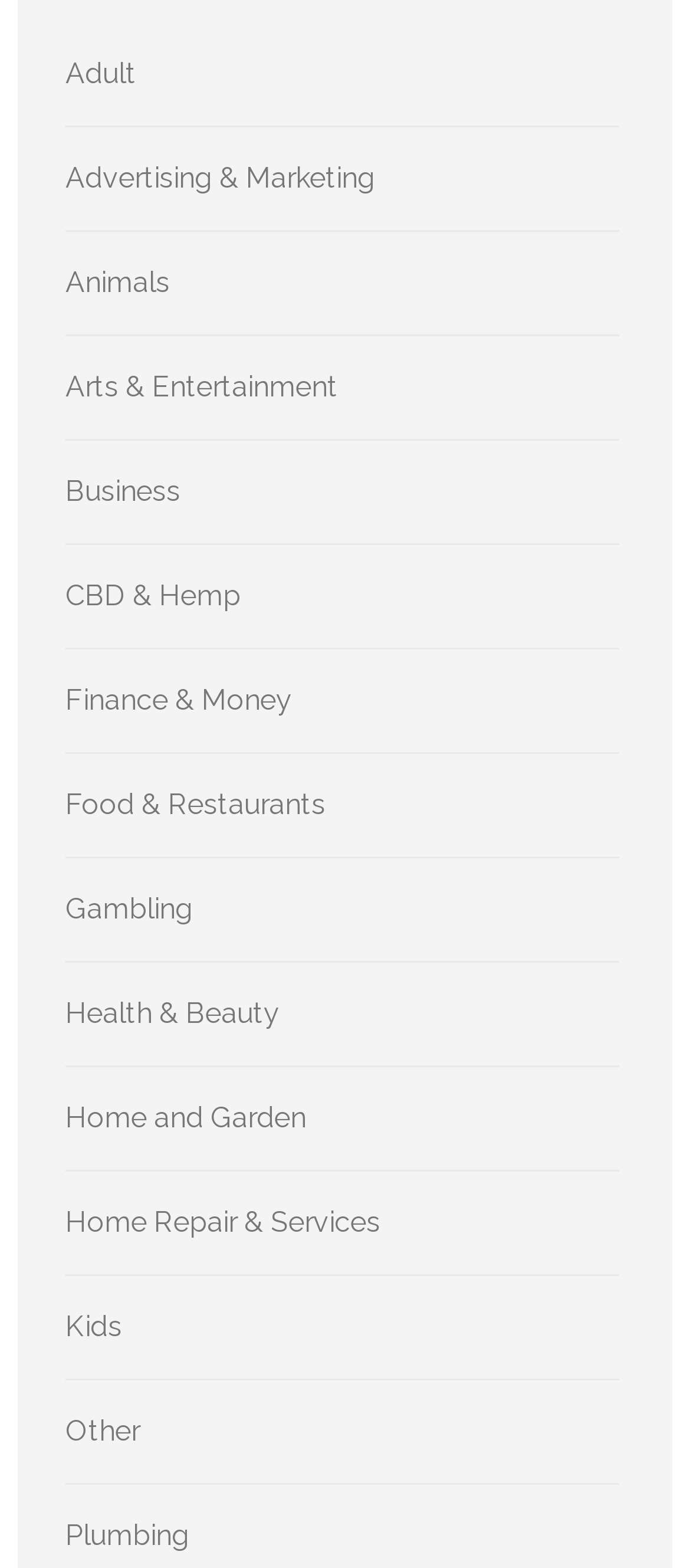Can you find the bounding box coordinates for the UI element given this description: "Adult"? Provide the coordinates as four float numbers between 0 and 1: [left, top, right, bottom].

[0.095, 0.037, 0.197, 0.058]